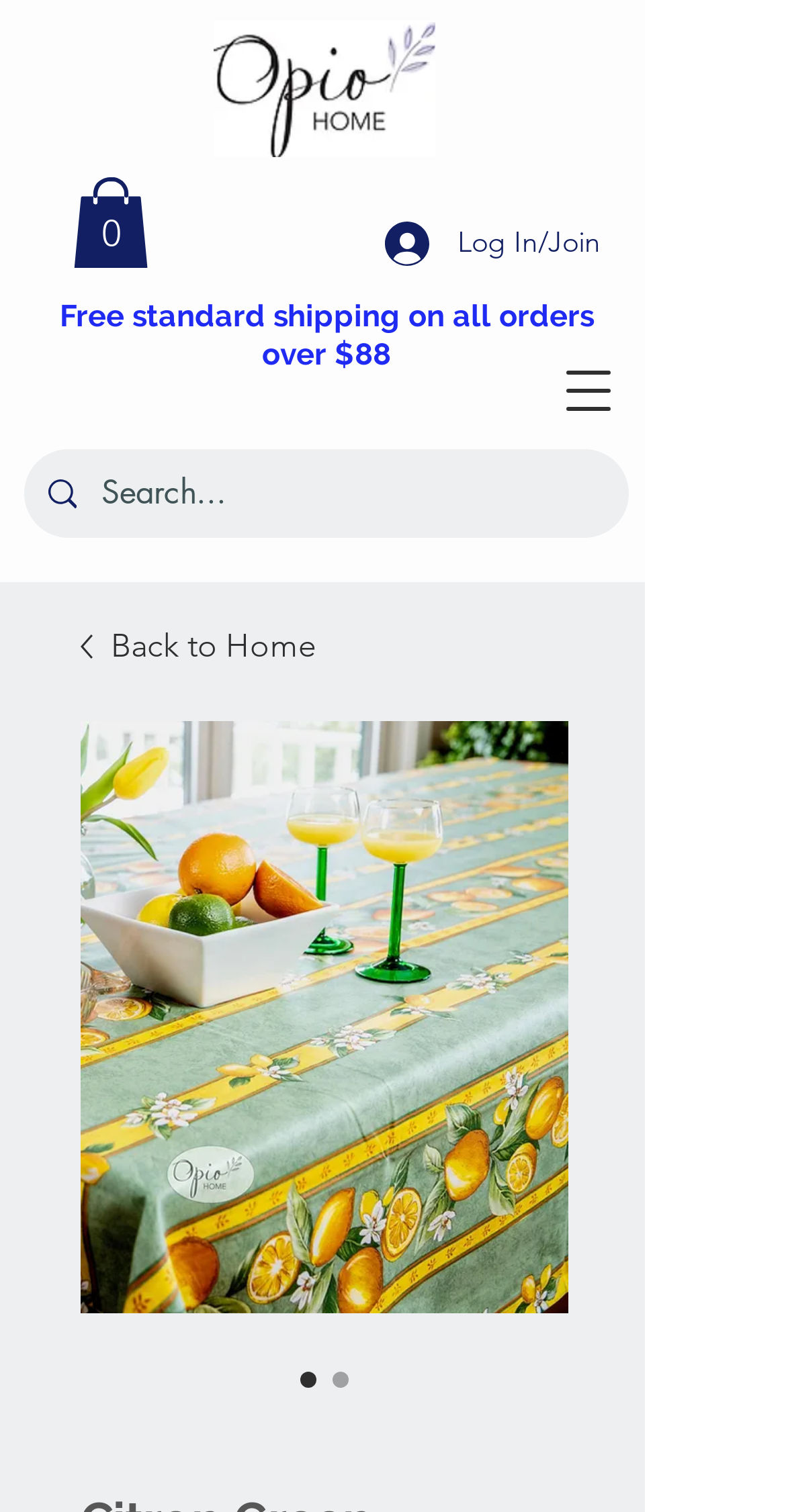Identify the main heading from the webpage and provide its text content.

Citron Green Rectangular Striped Coated Cotton